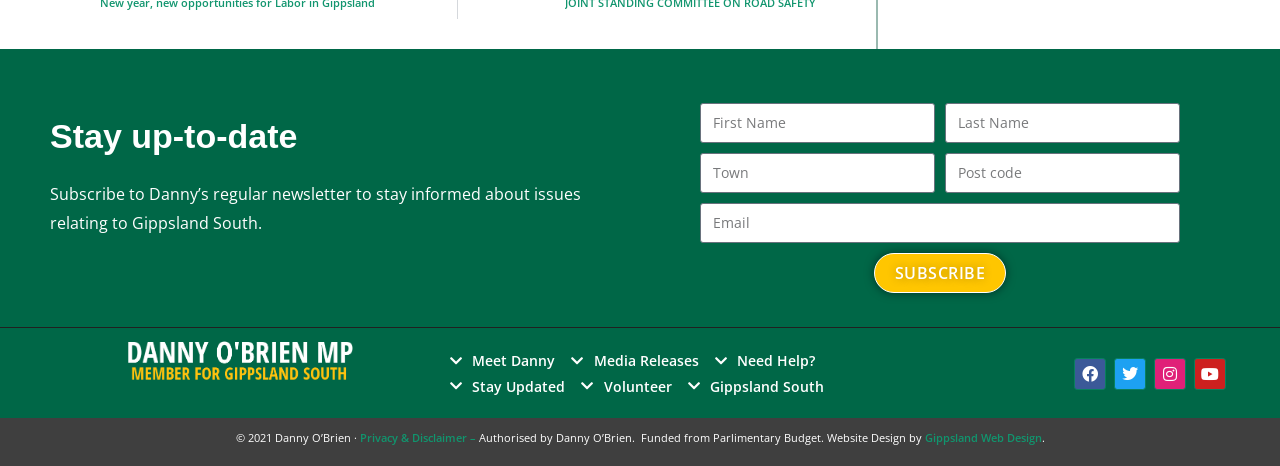Could you find the bounding box coordinates of the clickable area to complete this instruction: "Click subscribe"?

[0.683, 0.543, 0.786, 0.629]